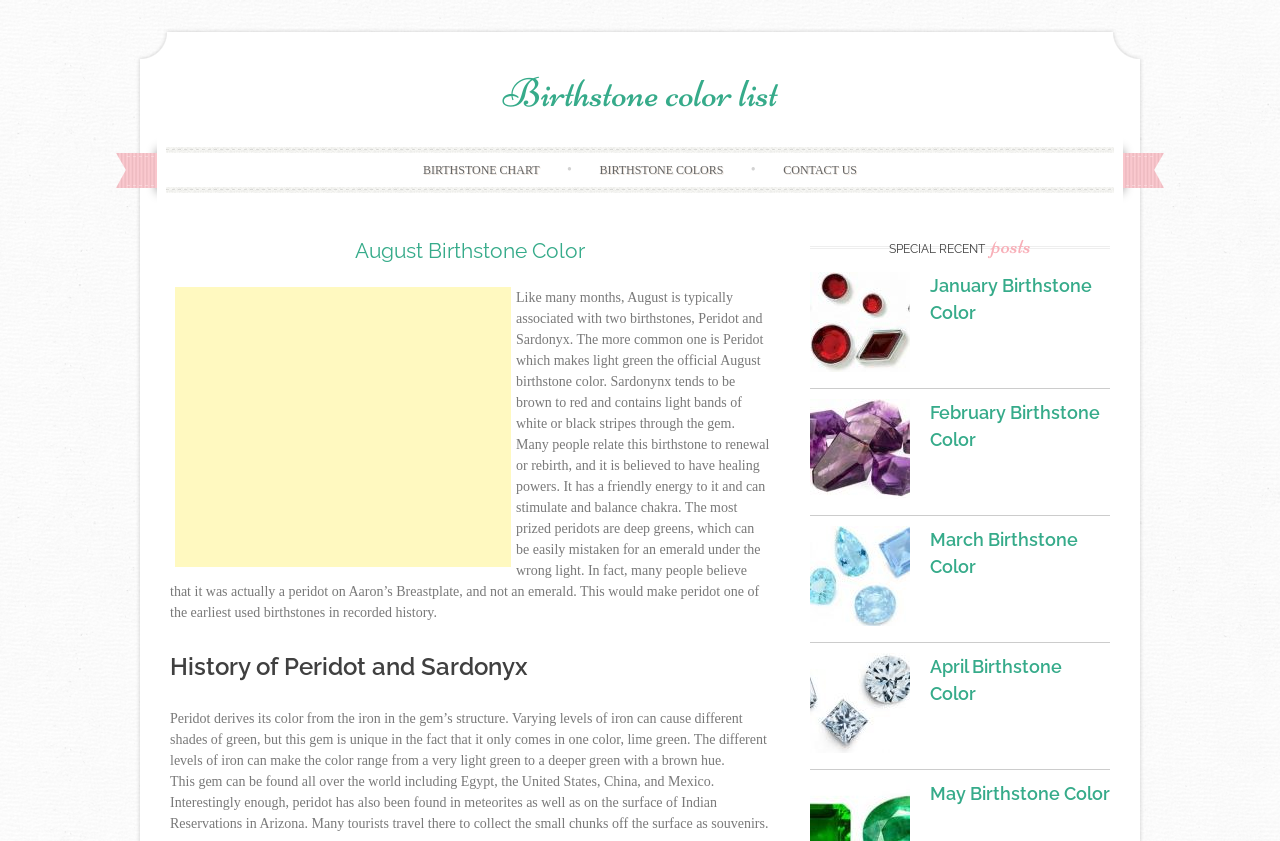Please locate the bounding box coordinates of the element that should be clicked to complete the given instruction: "Click on Birthstone color list".

[0.393, 0.082, 0.607, 0.139]